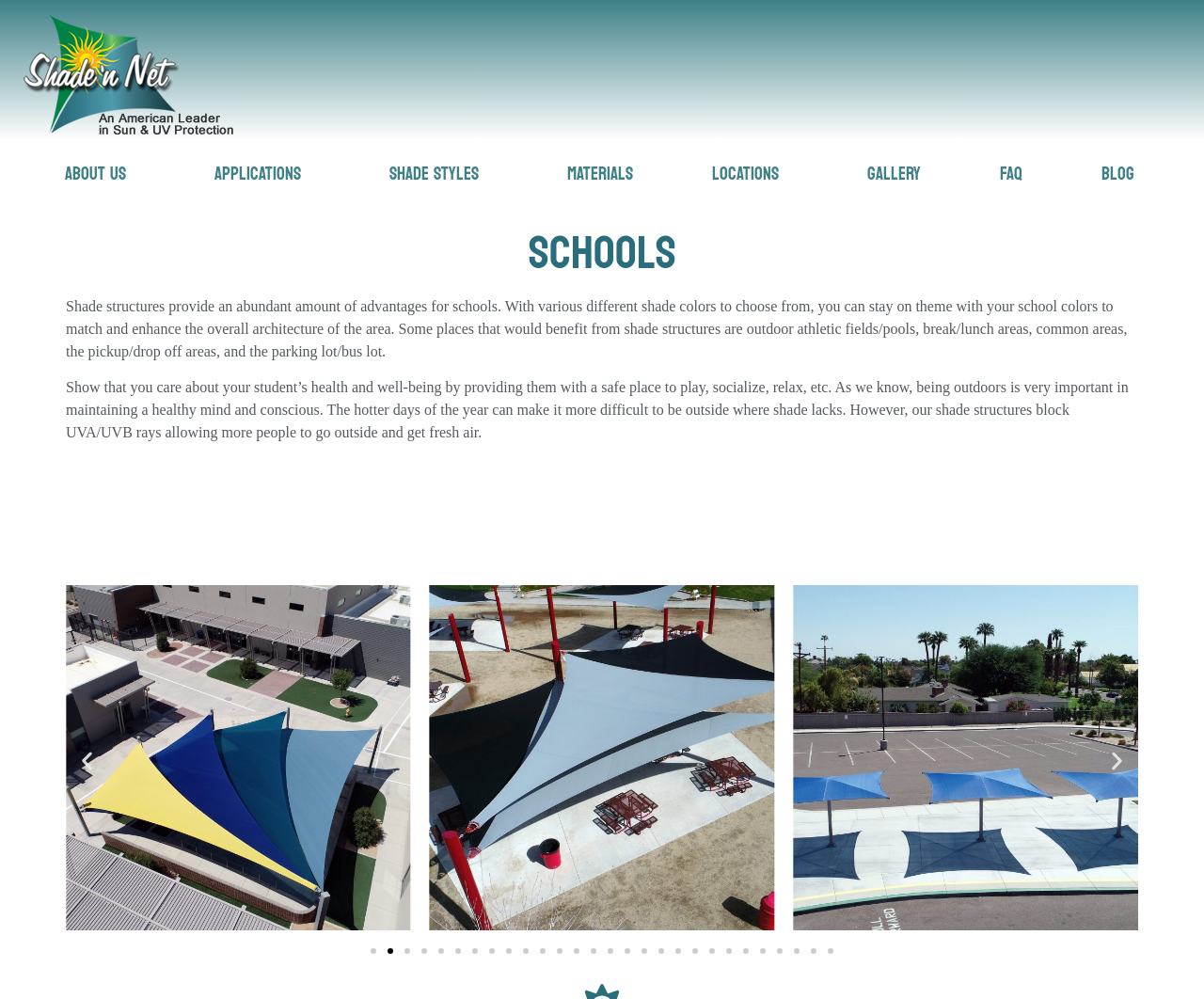Generate a comprehensive description of the webpage content.

This webpage is about schools and shade structures. At the top, there is a navigation menu with 8 links: "ABOUT US", "APPLICATIONS", "SHADE STYLES", "MATERIALS", "LOCATIONS", "GALLERY", "FAQ", and "BLOG". Below the navigation menu, there is a heading that reads "Schools". 

The main content of the webpage is divided into two sections. The first section explains the benefits of shade structures in schools, stating that they provide an abundant amount of advantages, including allowing schools to stay on theme with their school colors. It also mentions that shade structures can be beneficial in various areas such as outdoor athletic fields, break/lunch areas, and parking lots.

The second section is a carousel with 28 slides, currently showing the first slide. Each slide has a link and a figure, and some of them have images. The carousel can be navigated using the "Previous slide" and "Next slide" buttons or by clicking on the slide numbers at the bottom. There are two images visible, one labeled "Sails" and the other labeled "School".